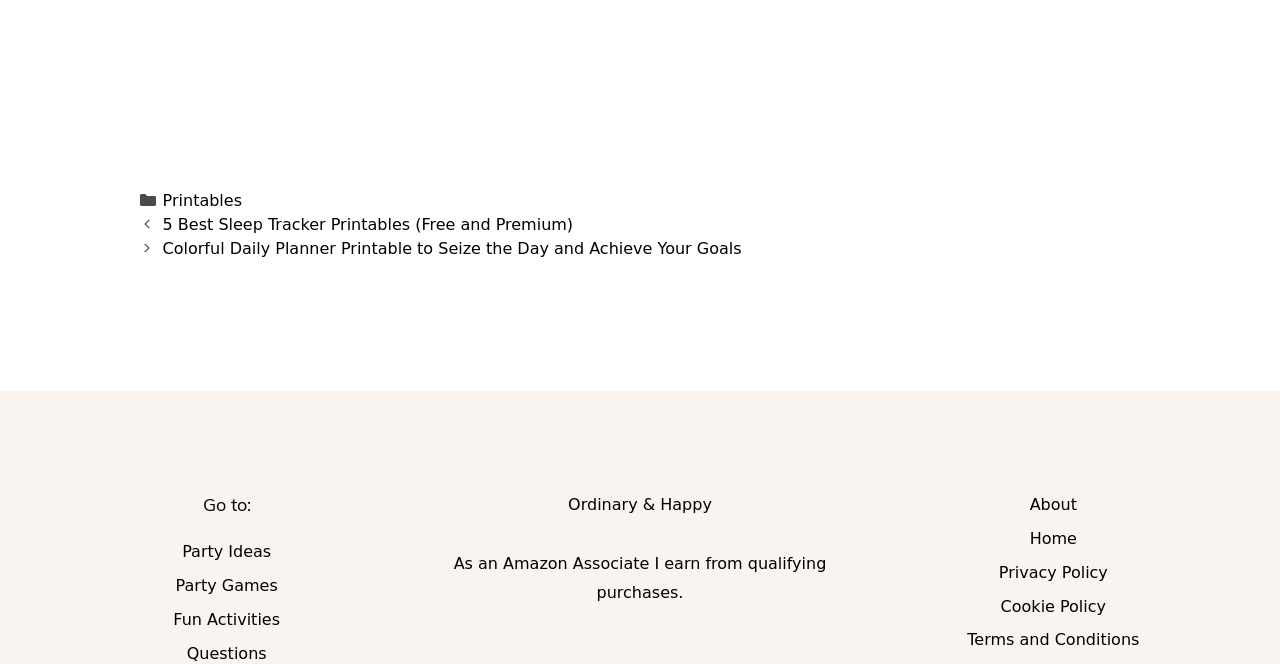Locate the bounding box coordinates of the clickable region necessary to complete the following instruction: "Check 'About'". Provide the coordinates in the format of four float numbers between 0 and 1, i.e., [left, top, right, bottom].

[0.804, 0.746, 0.841, 0.774]